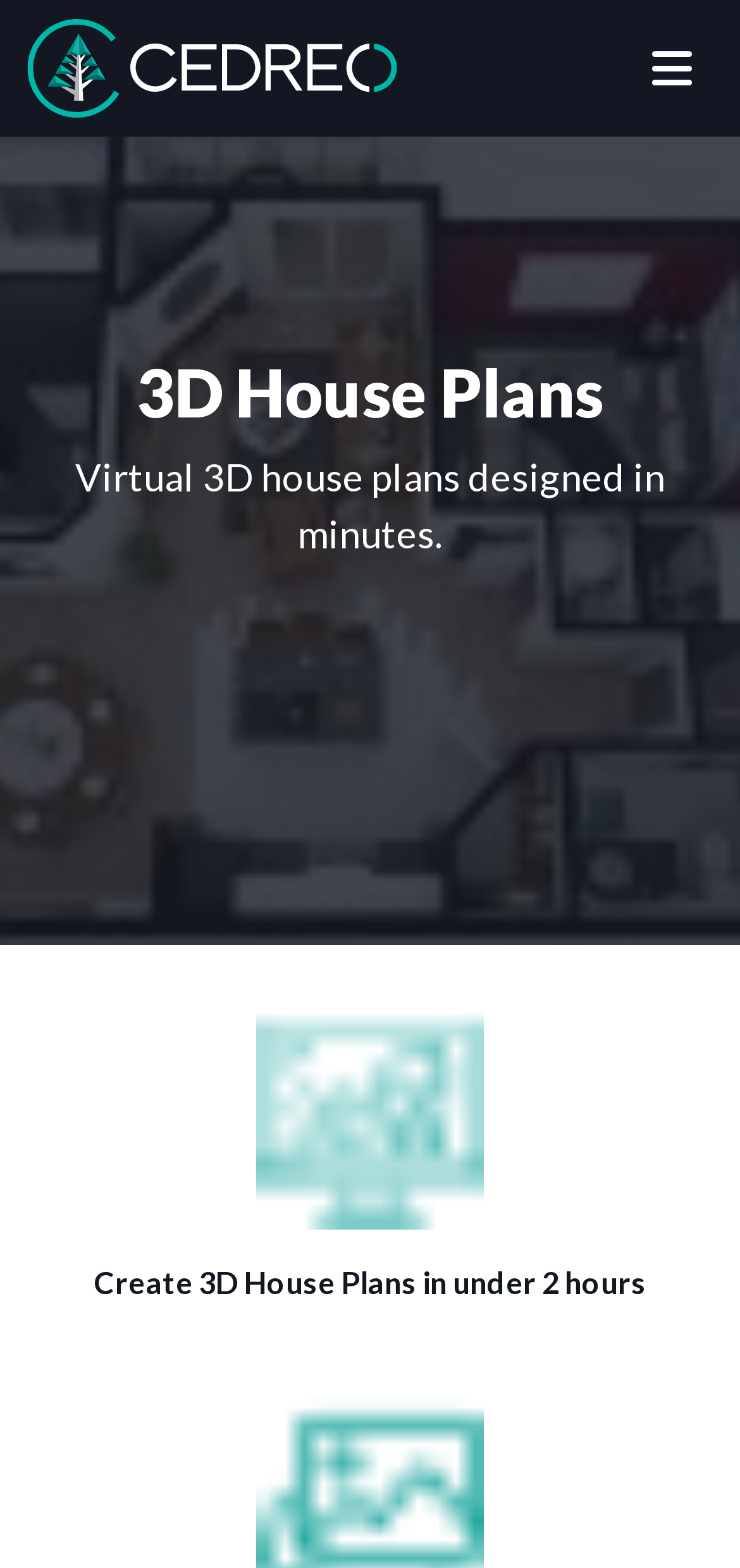What is the icon below the header?
Analyze the image and deliver a detailed answer to the question.

The icon below the header is an image with the description '3D House Plan Icon - Cedreo', indicating that it is a visual representation of a 3D house plan.